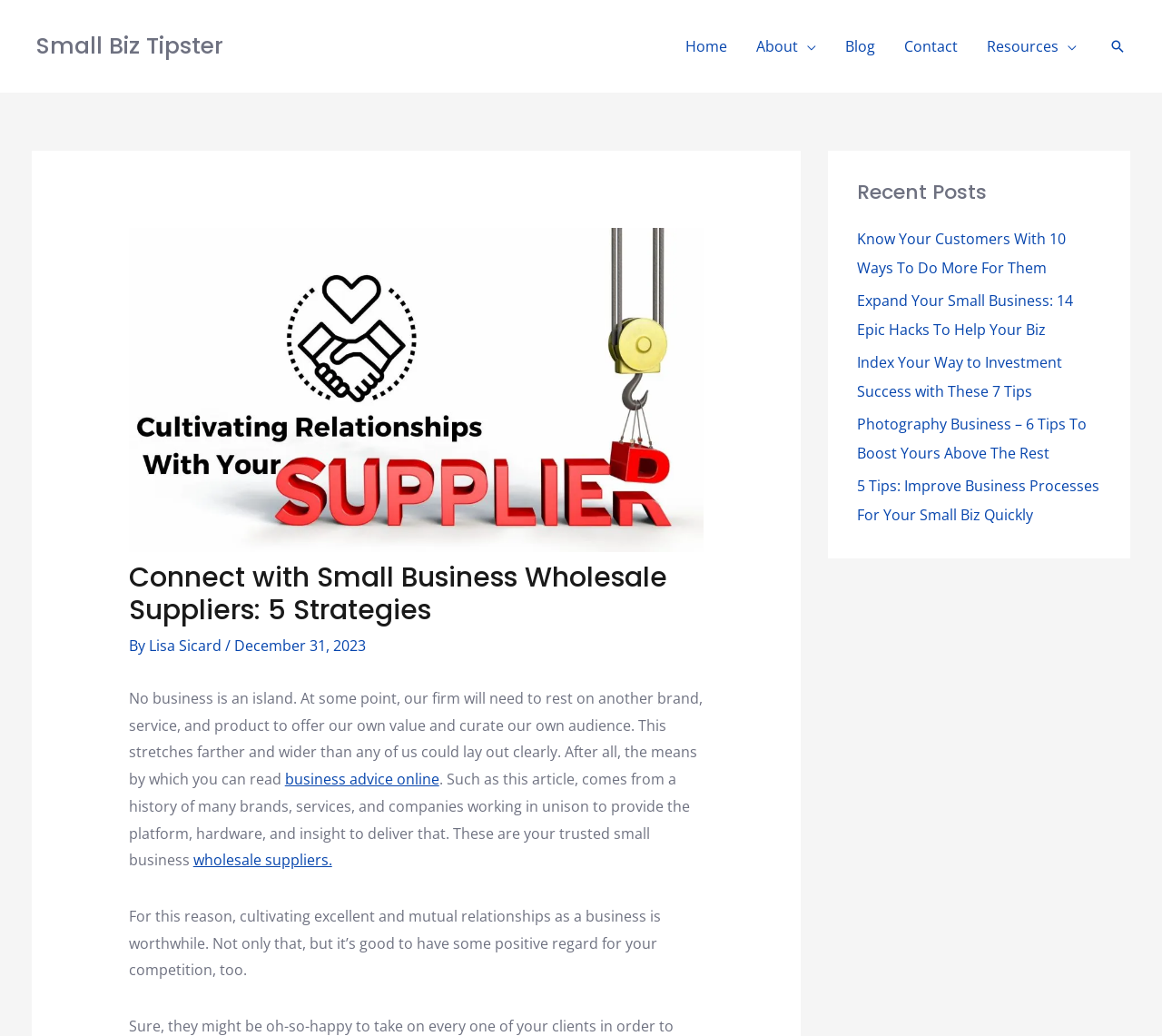Pinpoint the bounding box coordinates of the clickable area needed to execute the instruction: "Learn more about the author Lisa Sicard". The coordinates should be specified as four float numbers between 0 and 1, i.e., [left, top, right, bottom].

[0.128, 0.613, 0.194, 0.633]